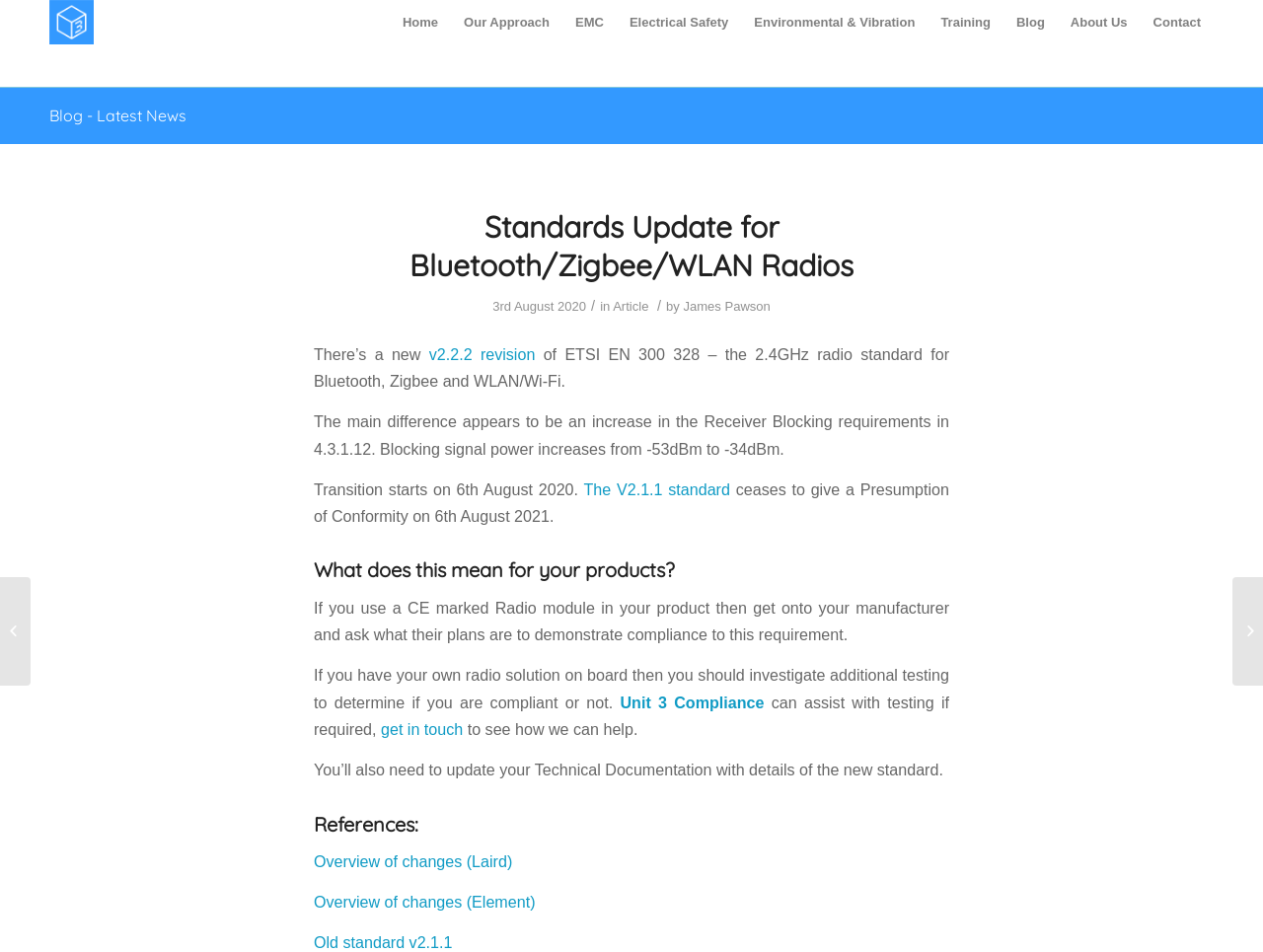Using the description "get in touch", locate and provide the bounding box of the UI element.

[0.302, 0.757, 0.367, 0.775]